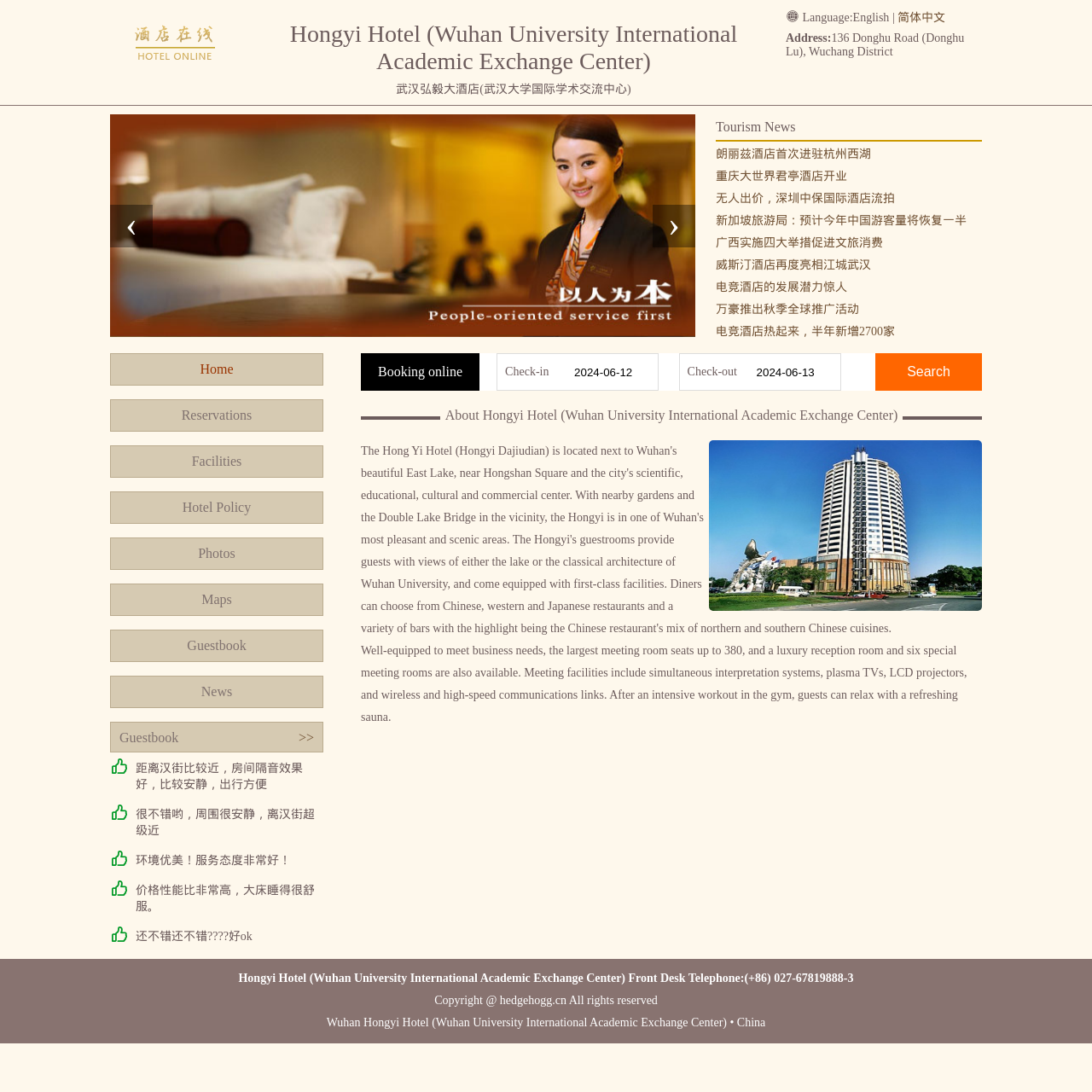Determine the bounding box coordinates of the area to click in order to meet this instruction: "View the hotel's news".

[0.655, 0.105, 0.899, 0.312]